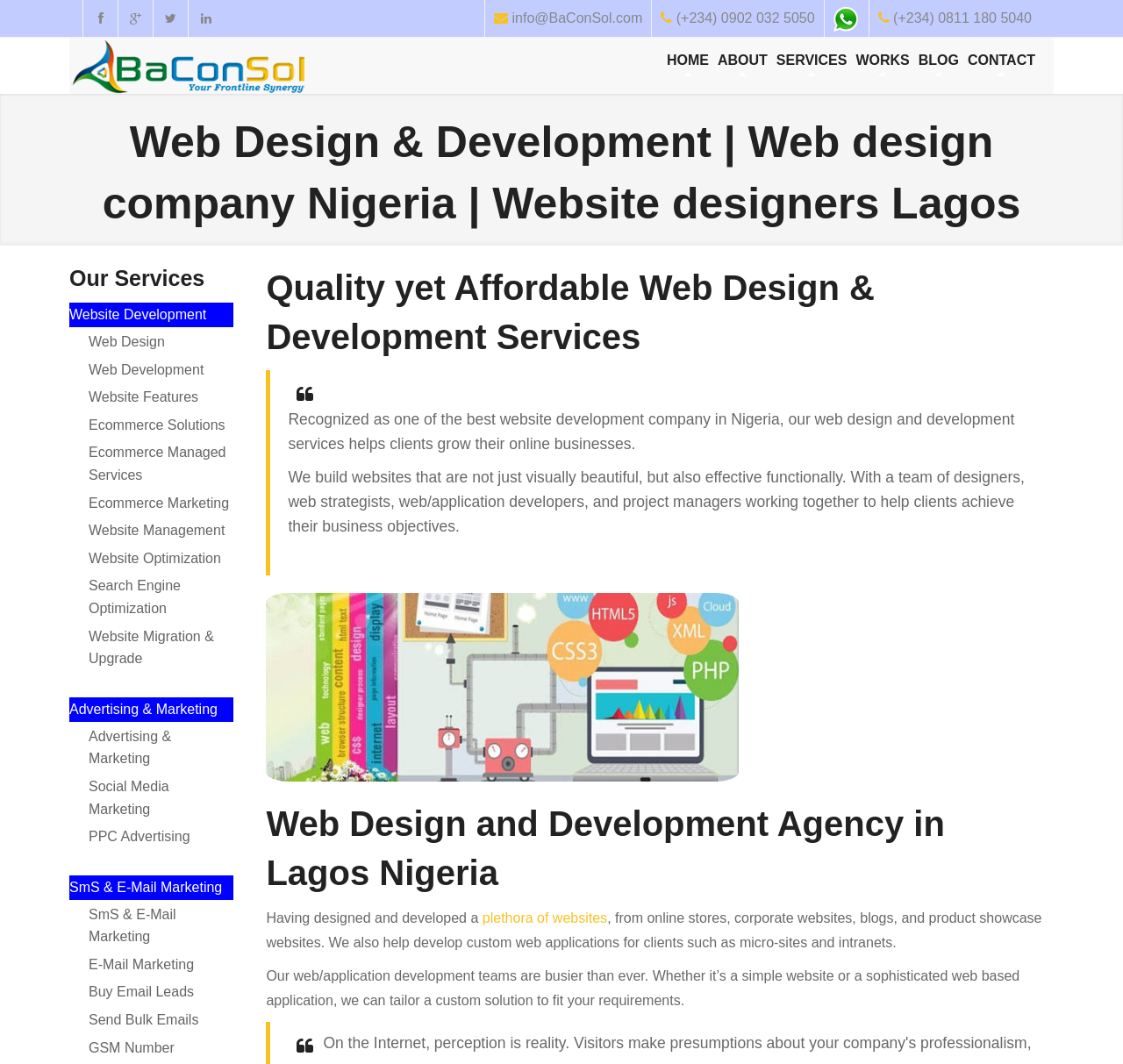Please provide a comprehensive response to the question based on the details in the image: How does the company approach web development?

The company tailors custom solutions to fit clients' requirements, whether it's a simple website or a sophisticated web-based application. This is stated in the section 'Web Design and Development Agency in Lagos Nigeria'.